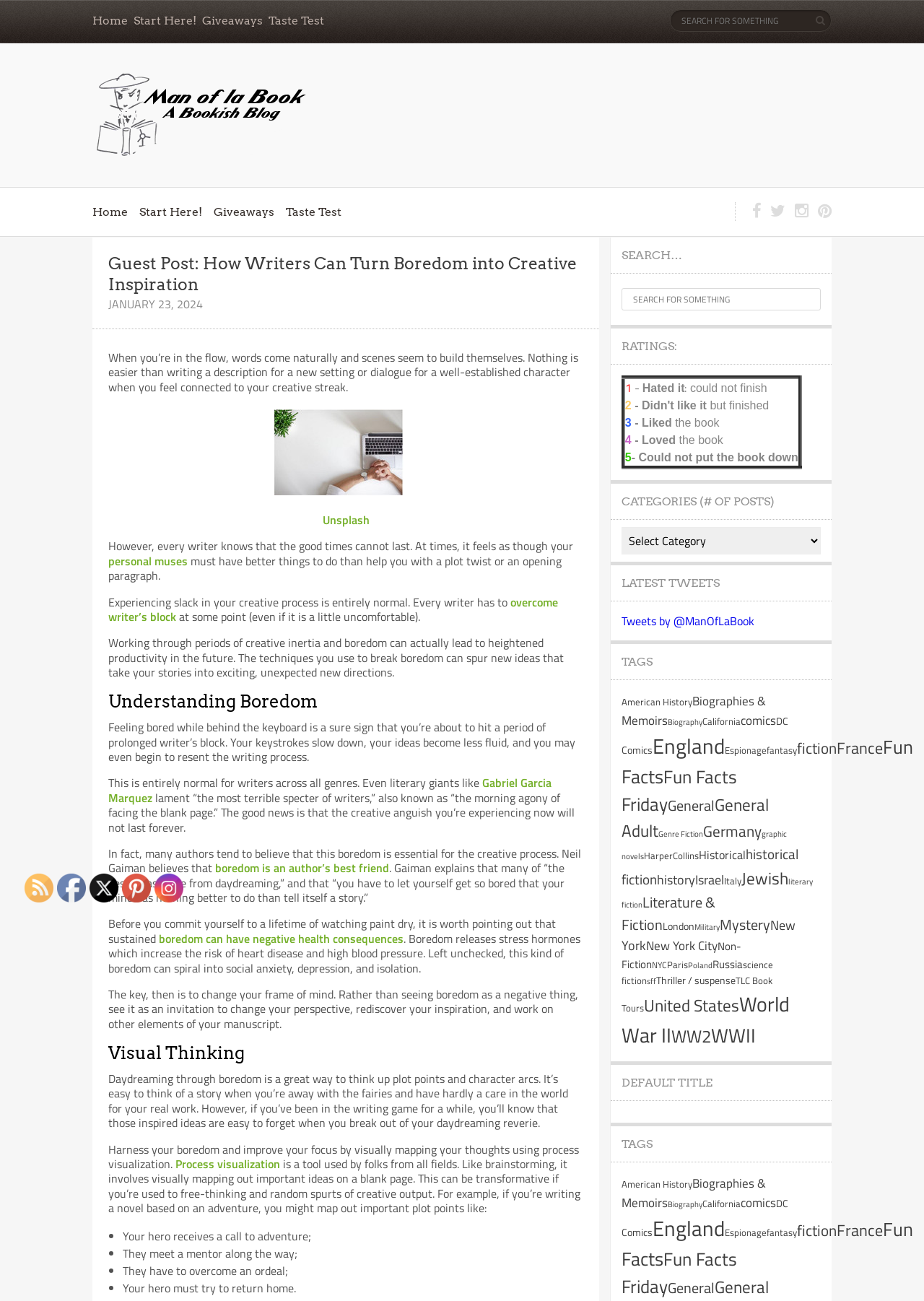Please find the bounding box coordinates of the section that needs to be clicked to achieve this instruction: "Select a rating".

[0.674, 0.29, 0.866, 0.359]